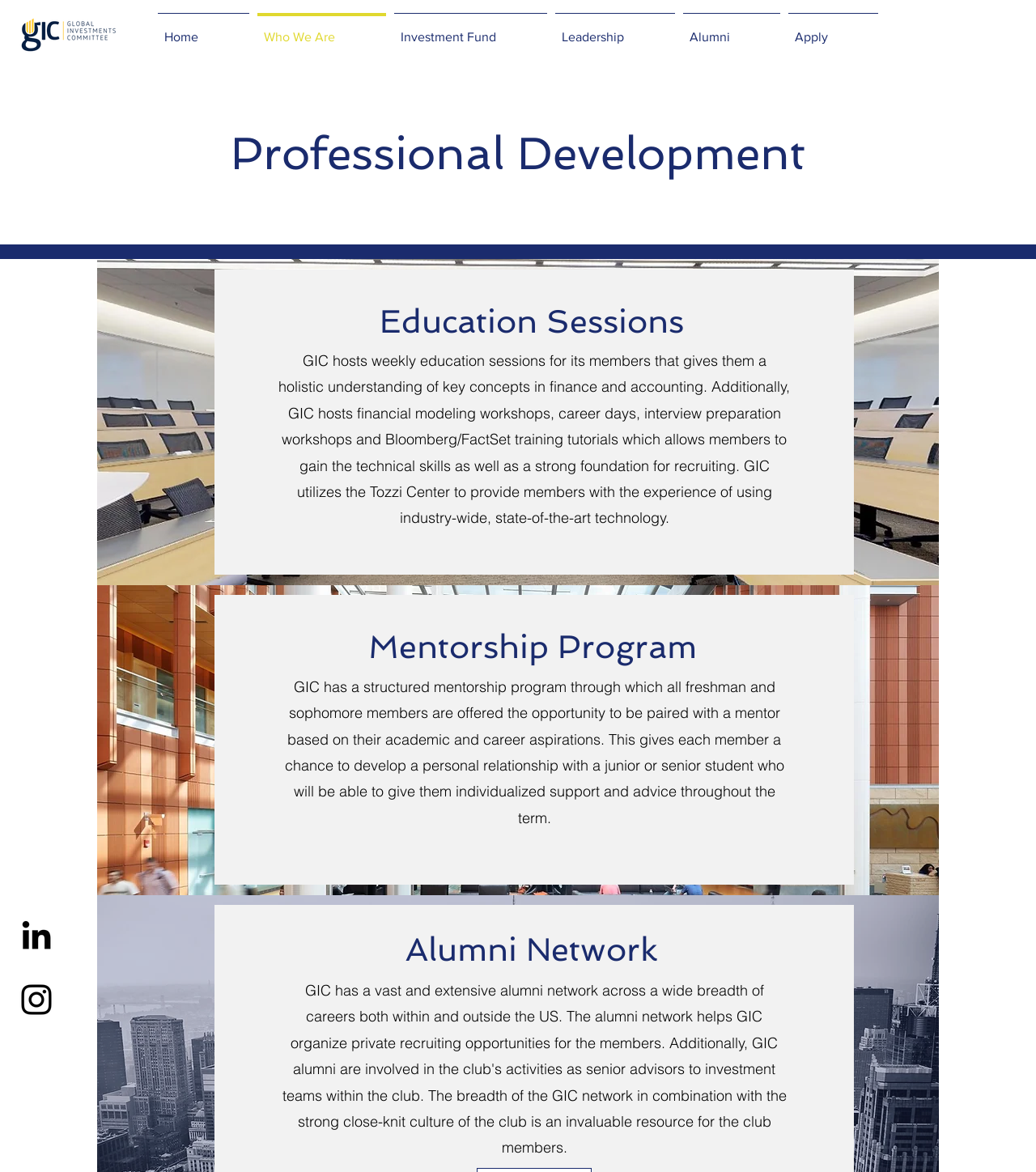Determine the bounding box coordinates in the format (top-left x, top-left y, bottom-right x, bottom-right y). Ensure all values are floating point numbers between 0 and 1. Identify the bounding box of the UI element described by: Who We Are

[0.245, 0.011, 0.377, 0.04]